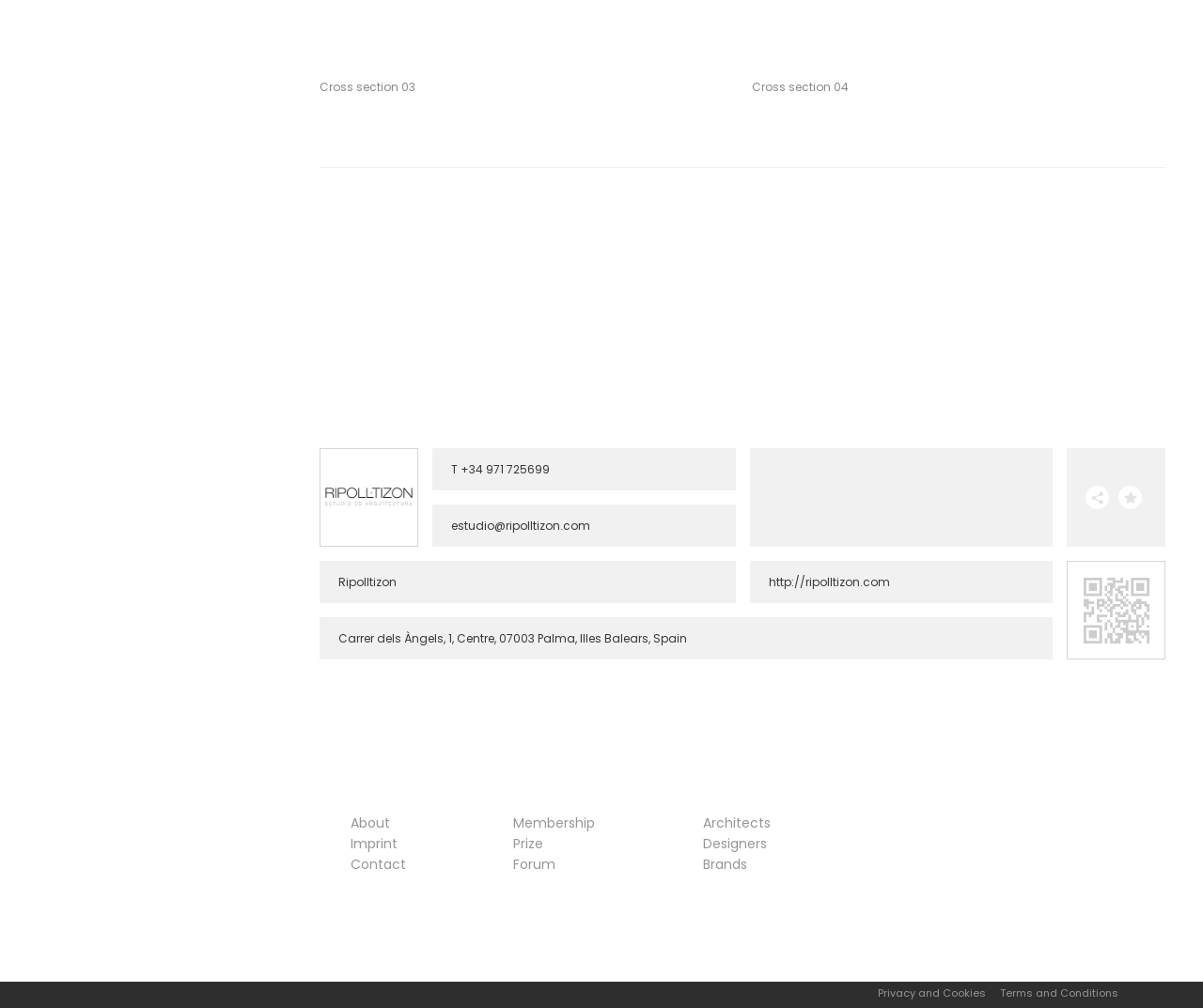What is the email address of the firm?
Please respond to the question with a detailed and thorough explanation.

I found the email address 'estudio@ripolltizon.com' in the link element with ID 250, which is located below the phone number of the firm. This text is likely to be the email address of the firm.